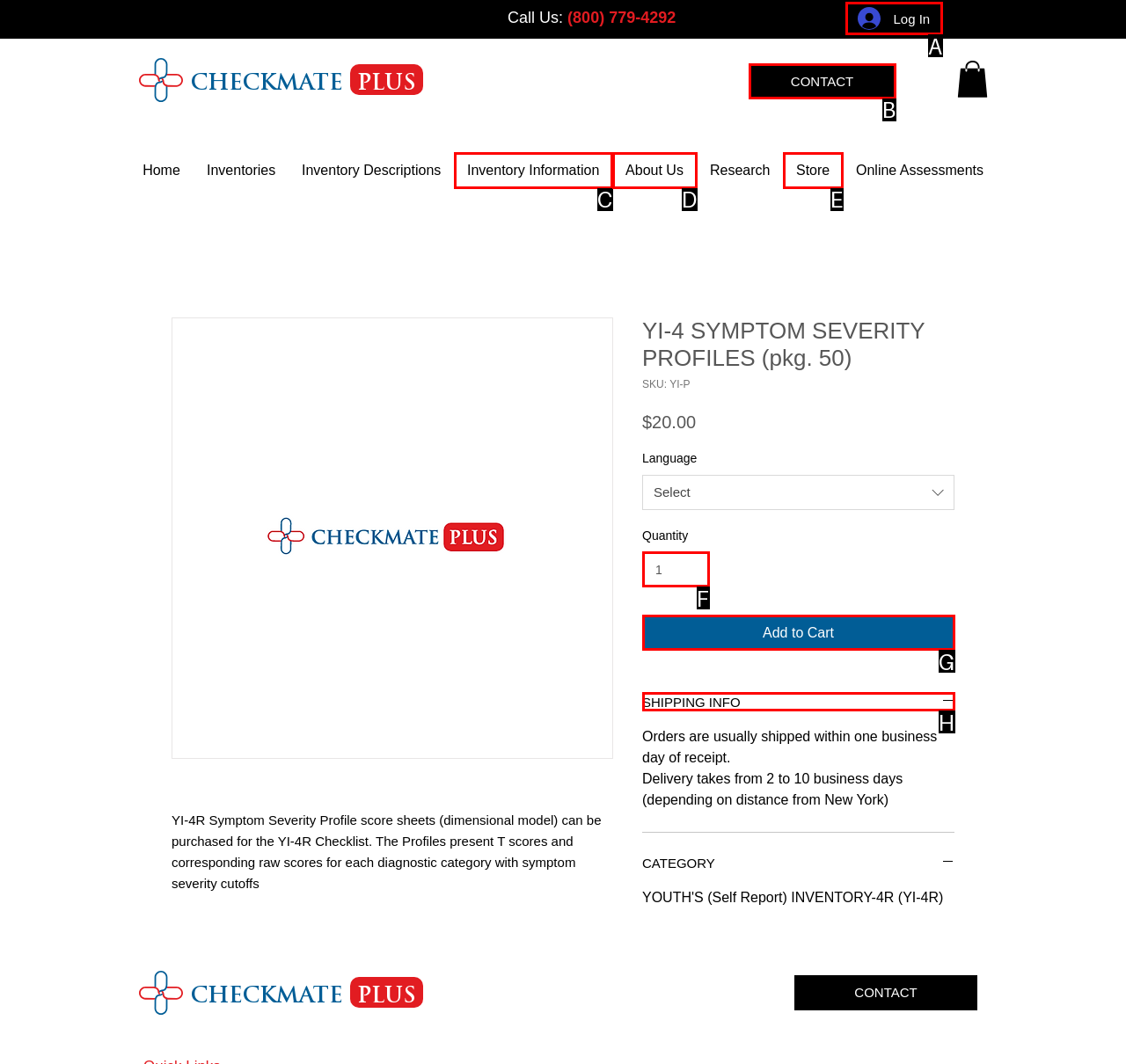Identify the HTML element to click to fulfill this task: Log in to the website
Answer with the letter from the given choices.

A